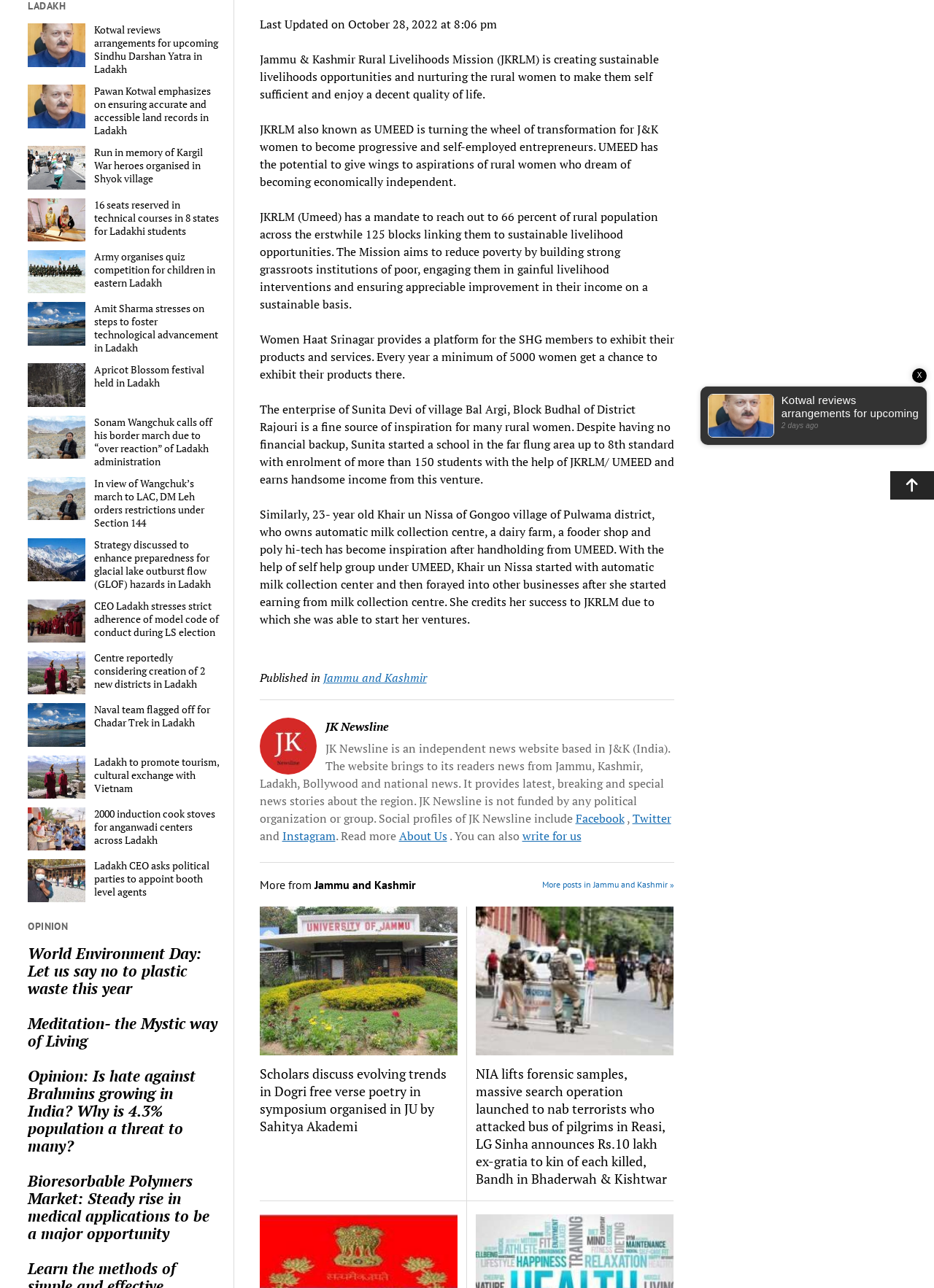Find the bounding box coordinates for the HTML element described in this sentence: "About Us". Provide the coordinates as four float numbers between 0 and 1, in the format [left, top, right, bottom].

[0.427, 0.643, 0.479, 0.655]